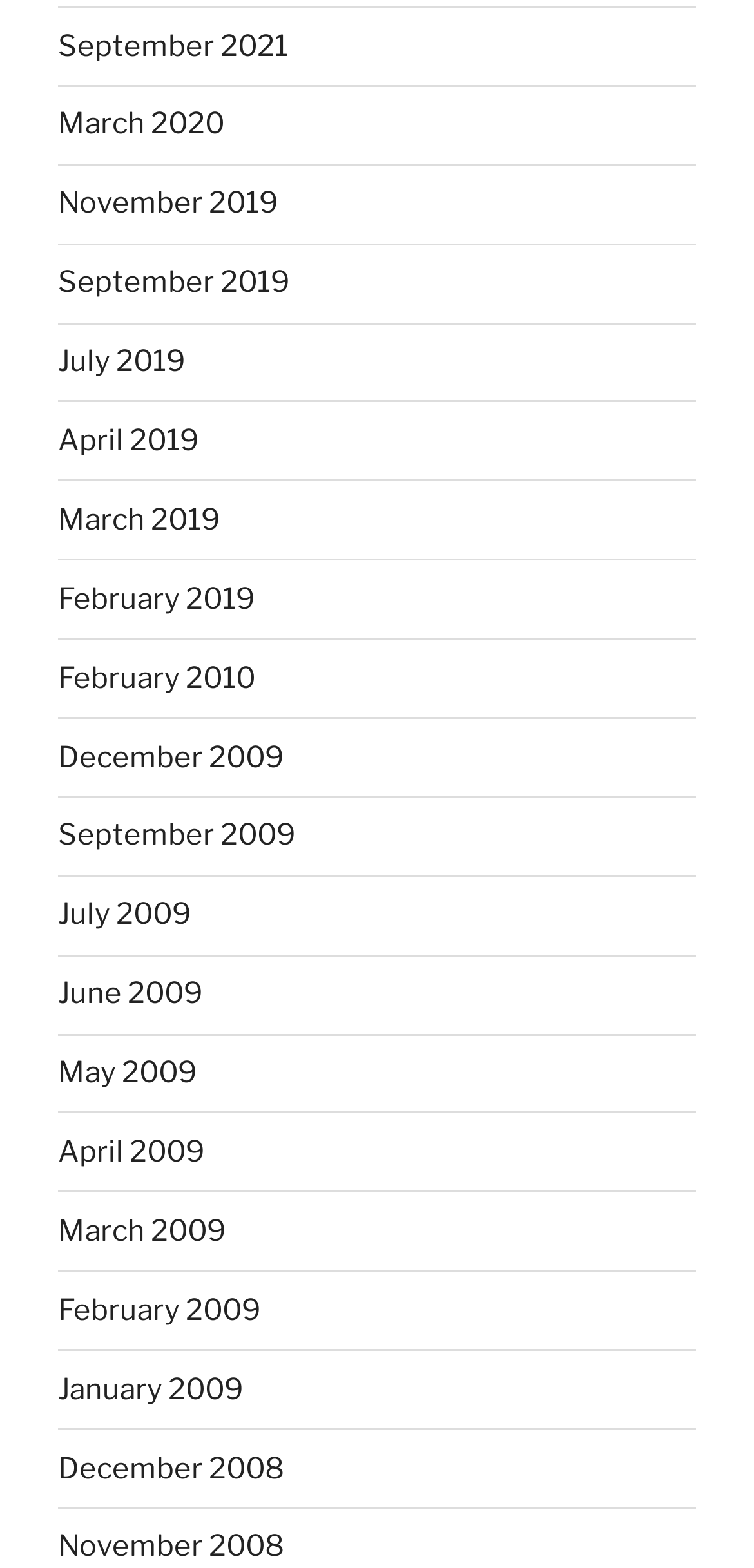What is the earliest month listed?
Please provide a comprehensive answer based on the details in the screenshot.

I determined the earliest month listed by examining the links on the webpage, which are organized in a vertical list. The links are labeled with month and year, and the earliest one is 'February 2009'.